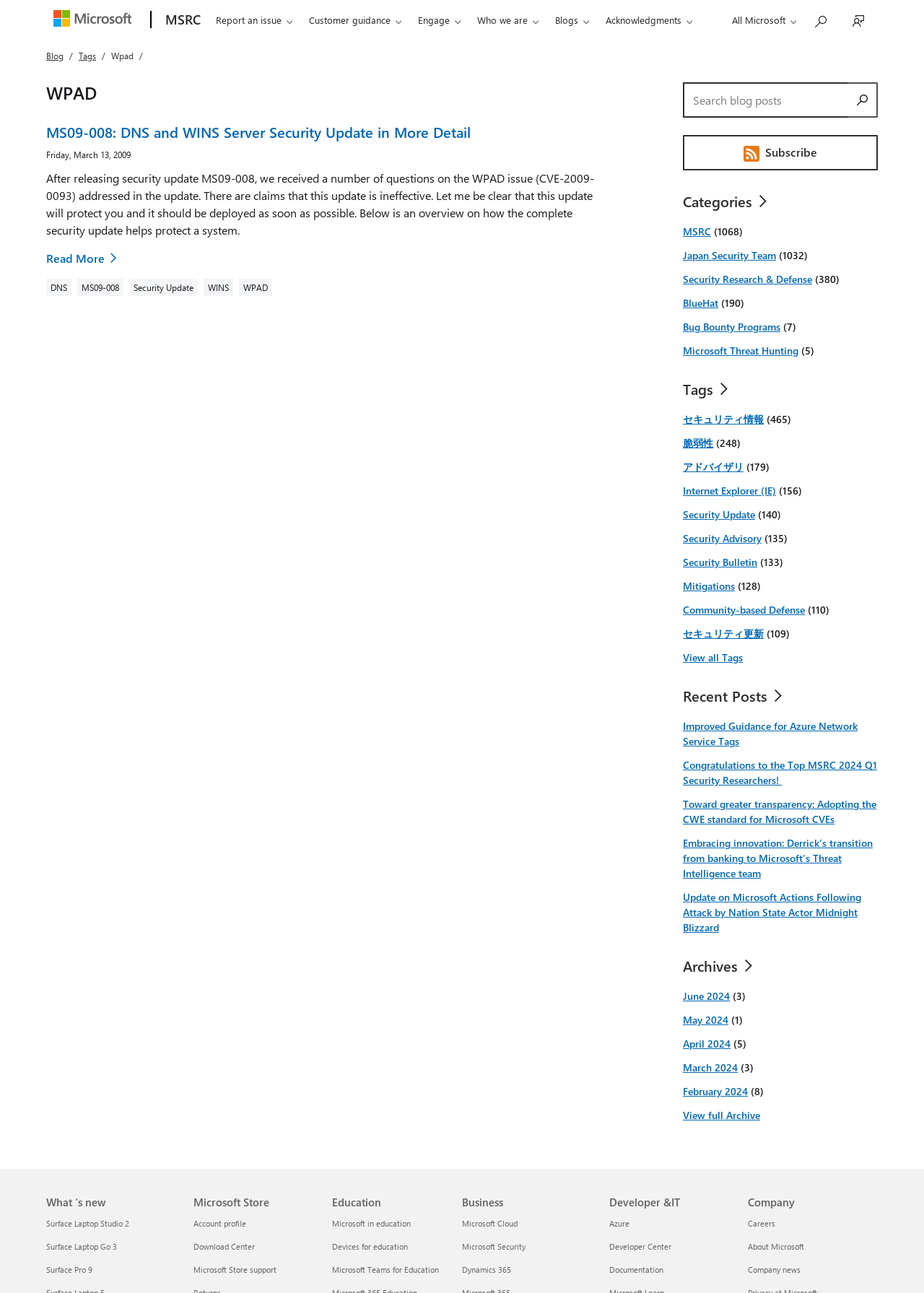Find the bounding box coordinates for the UI element that matches this description: "Surface Laptop Go 3".

[0.05, 0.96, 0.127, 0.968]